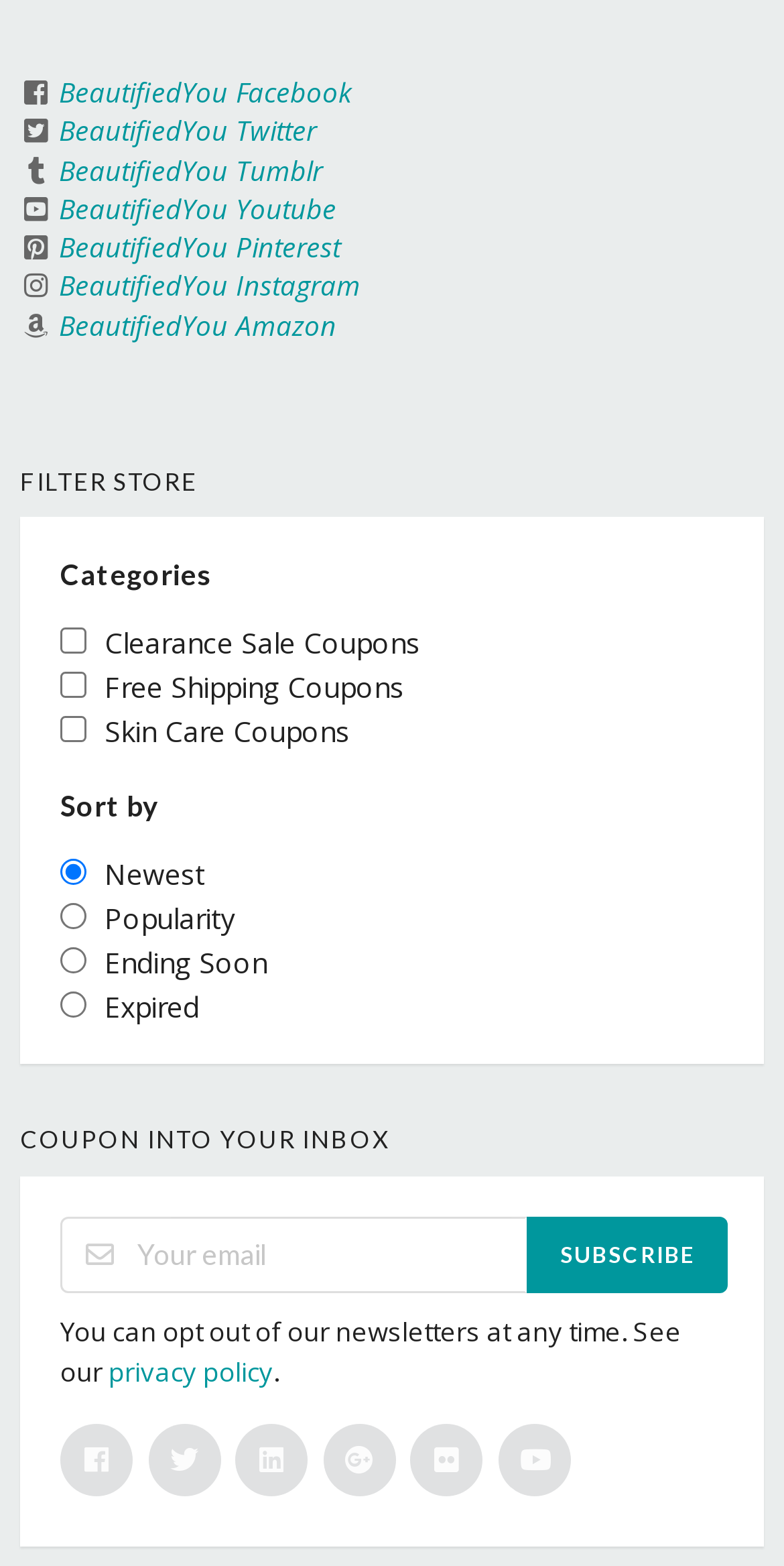Please identify the bounding box coordinates of the element's region that needs to be clicked to fulfill the following instruction: "View privacy policy". The bounding box coordinates should consist of four float numbers between 0 and 1, i.e., [left, top, right, bottom].

[0.138, 0.864, 0.349, 0.887]